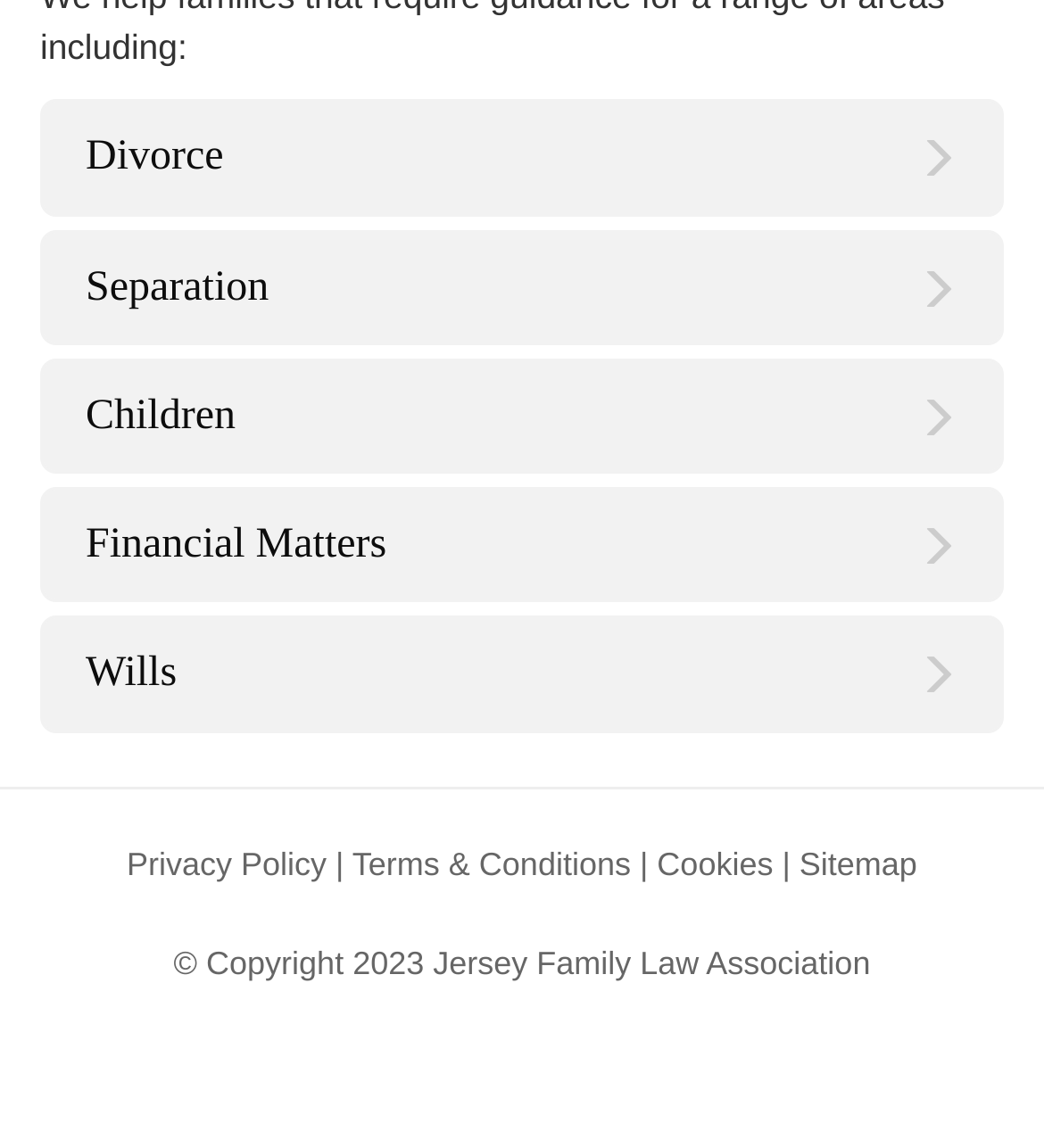How many links are present in the footer section?
Provide a well-explained and detailed answer to the question.

There are 5 links present in the footer section, which are 'Privacy Policy', 'Terms & Conditions', 'Cookies', 'Sitemap', and the copyright information.